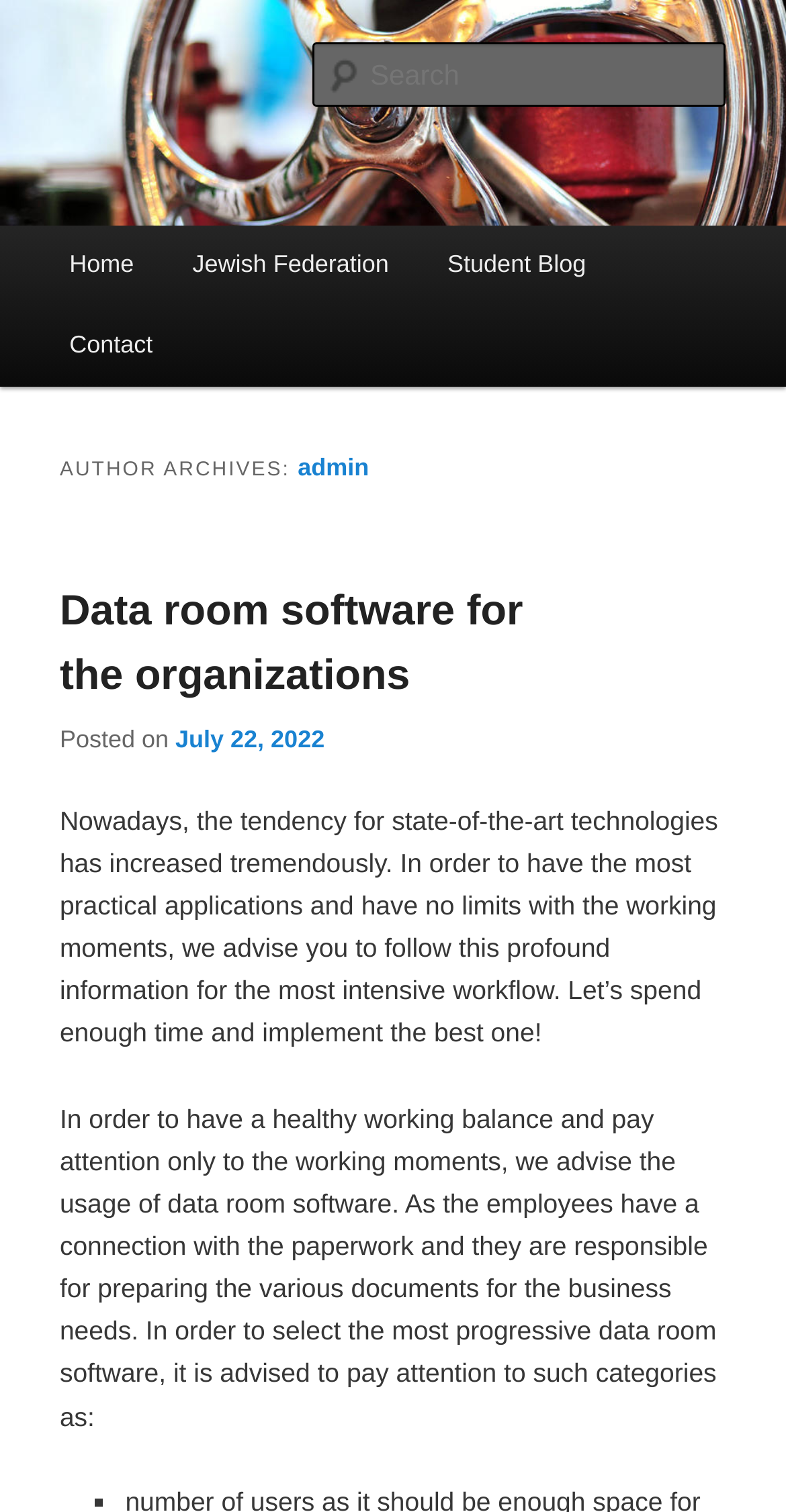Identify the bounding box coordinates of the specific part of the webpage to click to complete this instruction: "View author archives".

[0.379, 0.3, 0.47, 0.319]